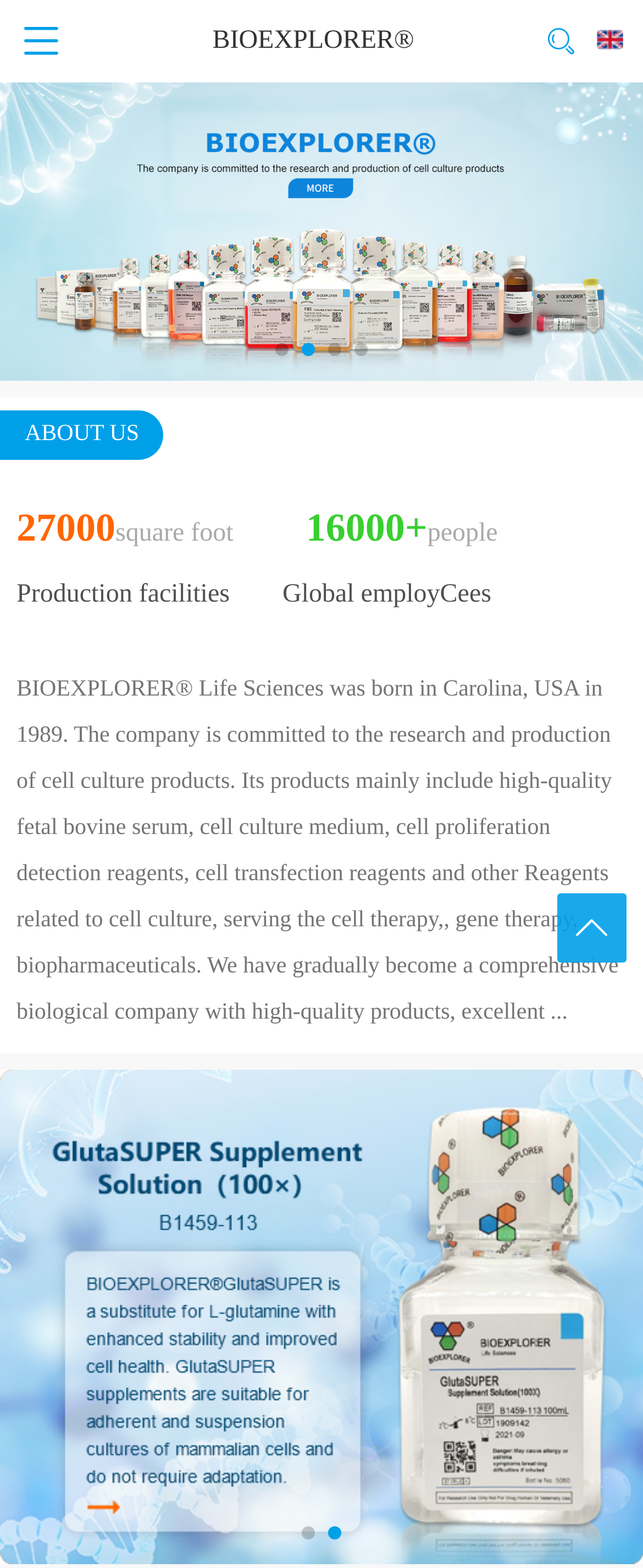Provide a short answer to the following question with just one word or phrase: How many production facilities are mentioned?

1